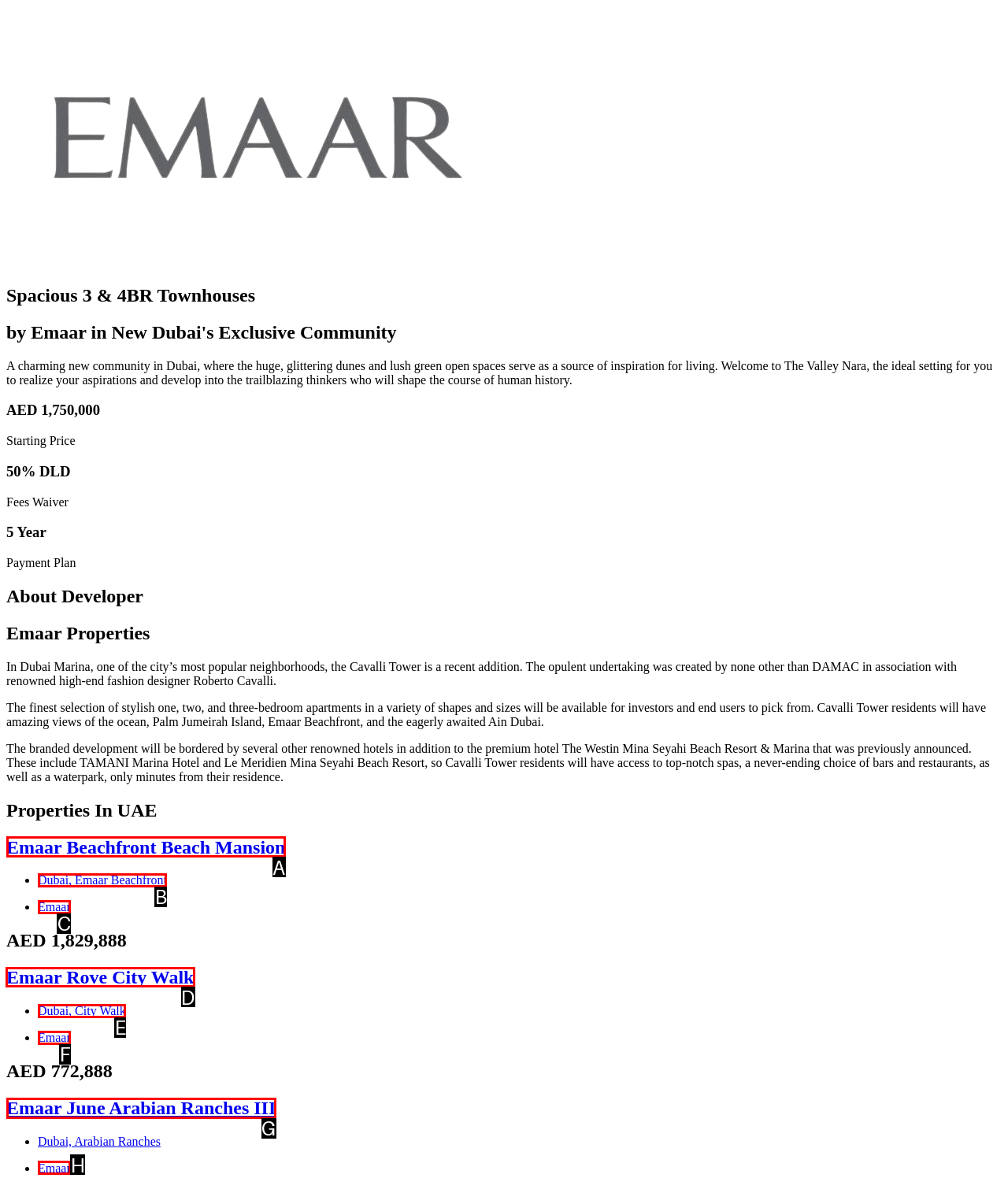Tell me which one HTML element I should click to complete the following task: Learn more about Emaar Rove City Walk Answer with the option's letter from the given choices directly.

D